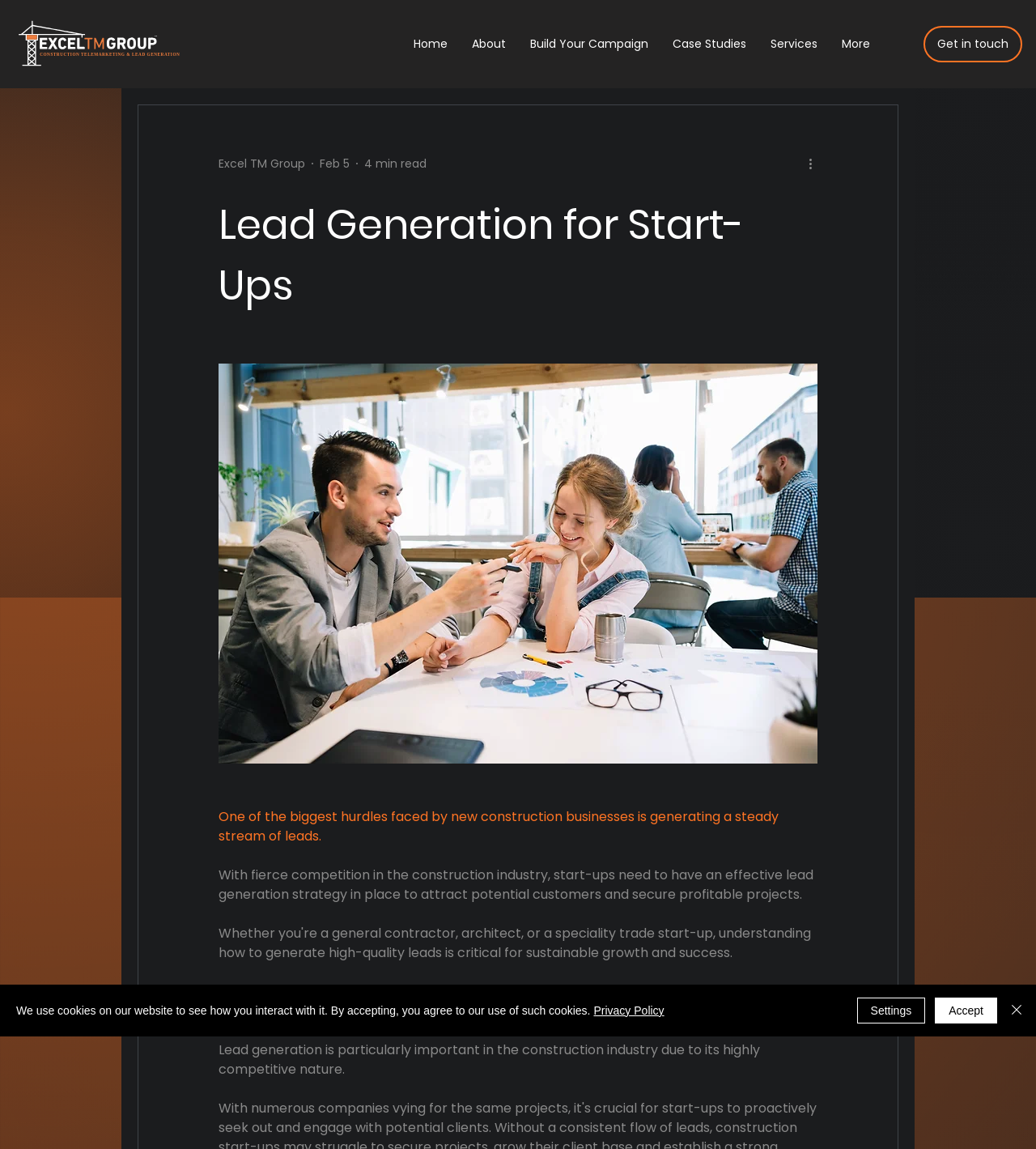What is the position of the 'Get in touch' link?
Based on the visual content, answer with a single word or a brief phrase.

top-right